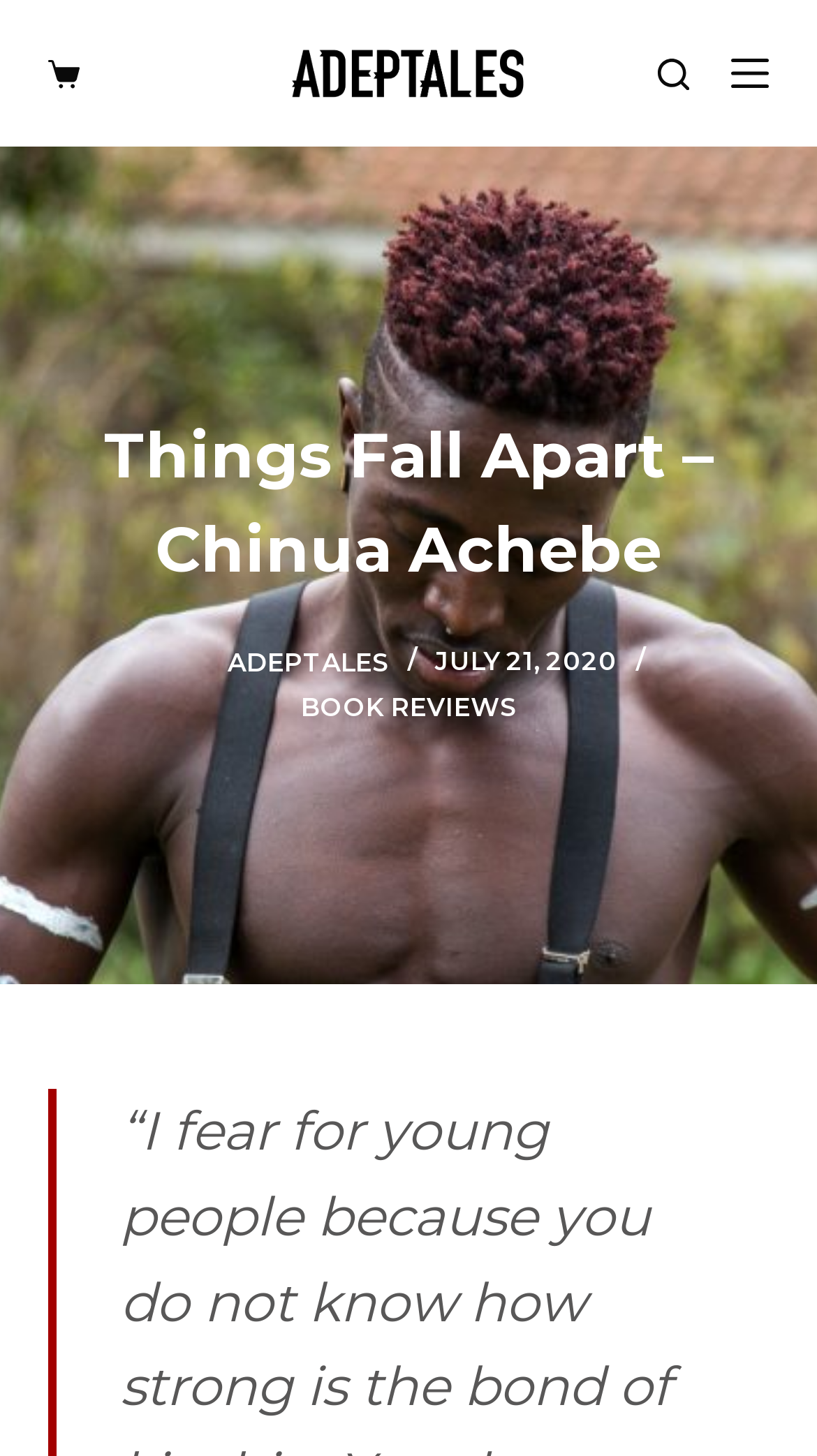Show the bounding box coordinates for the element that needs to be clicked to execute the following instruction: "read book reviews". Provide the coordinates in the form of four float numbers between 0 and 1, i.e., [left, top, right, bottom].

[0.368, 0.474, 0.632, 0.496]